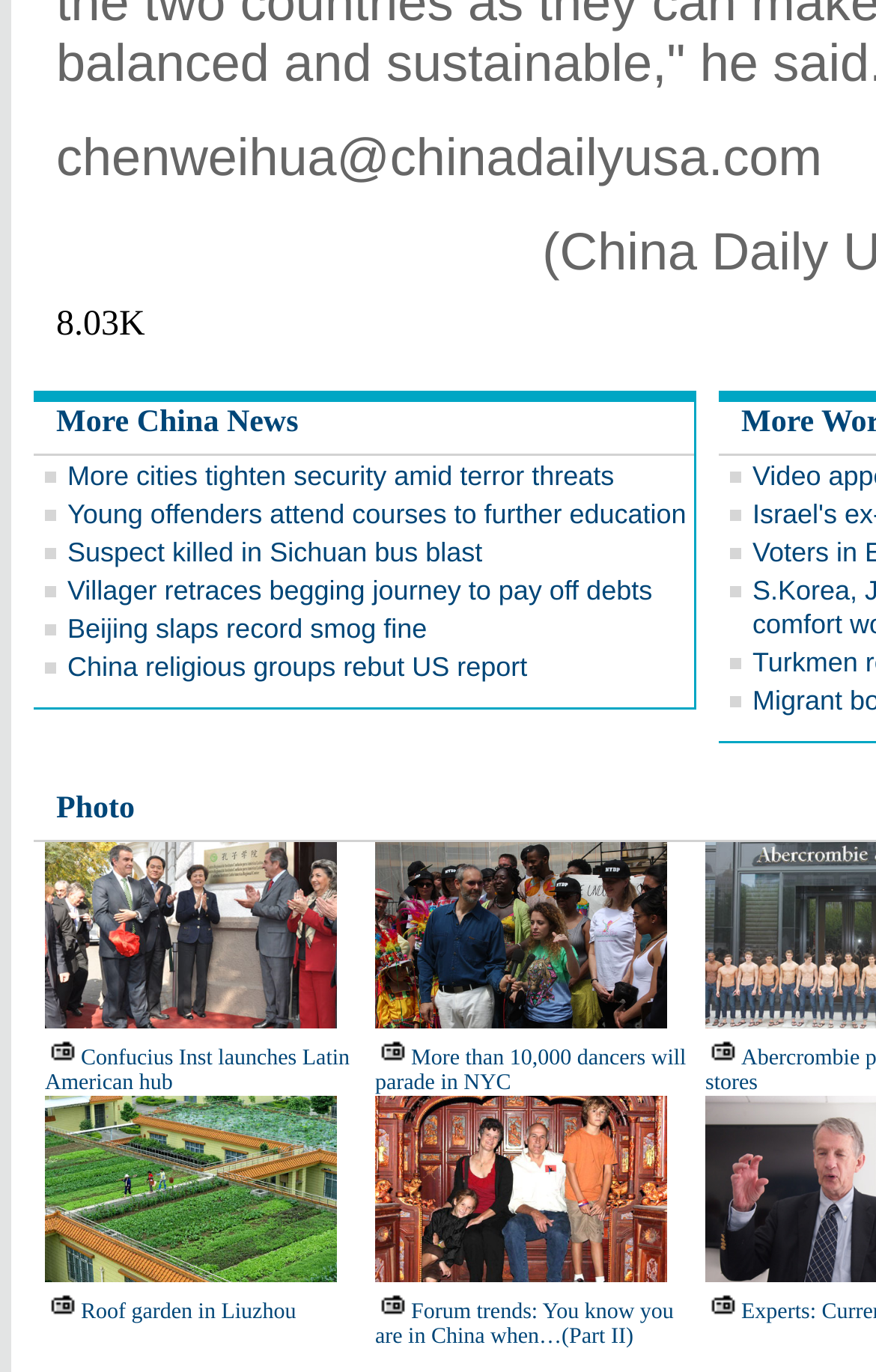Predict the bounding box for the UI component with the following description: "More China News".

[0.064, 0.296, 0.341, 0.321]